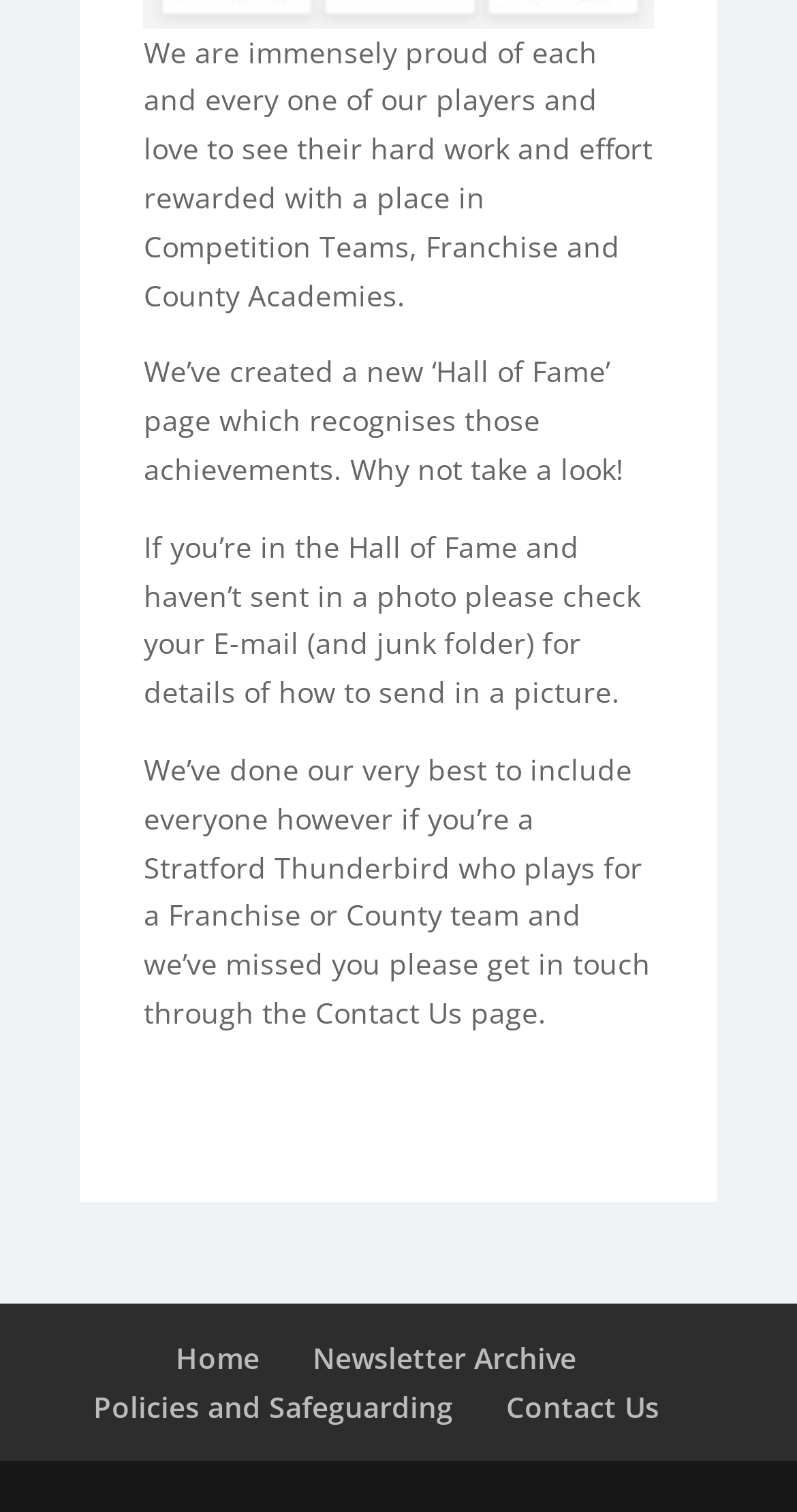What is the purpose of the 'Hall of Fame' page?
Using the image provided, answer with just one word or phrase.

Recognise achievements